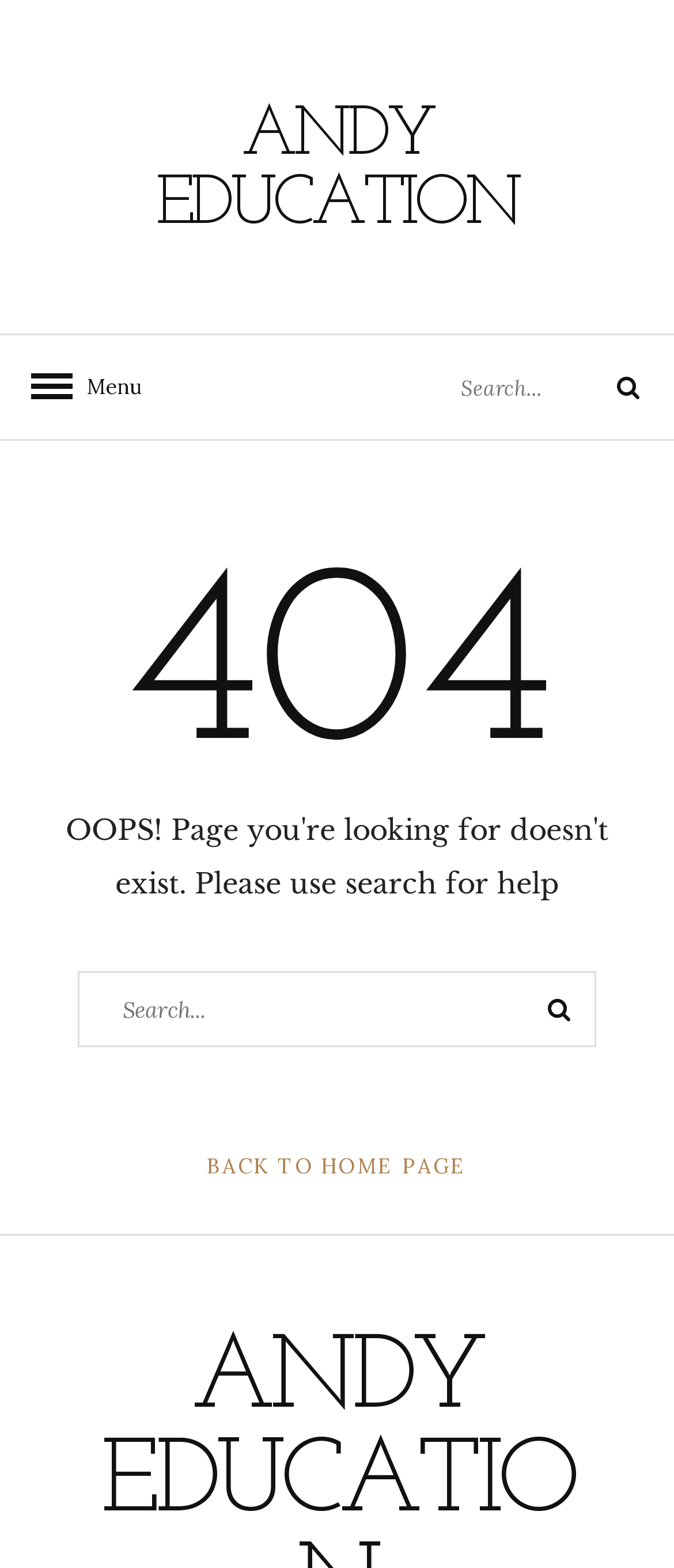Please determine the bounding box coordinates for the element with the description: "Back to Home Page".

[0.306, 0.734, 0.694, 0.754]